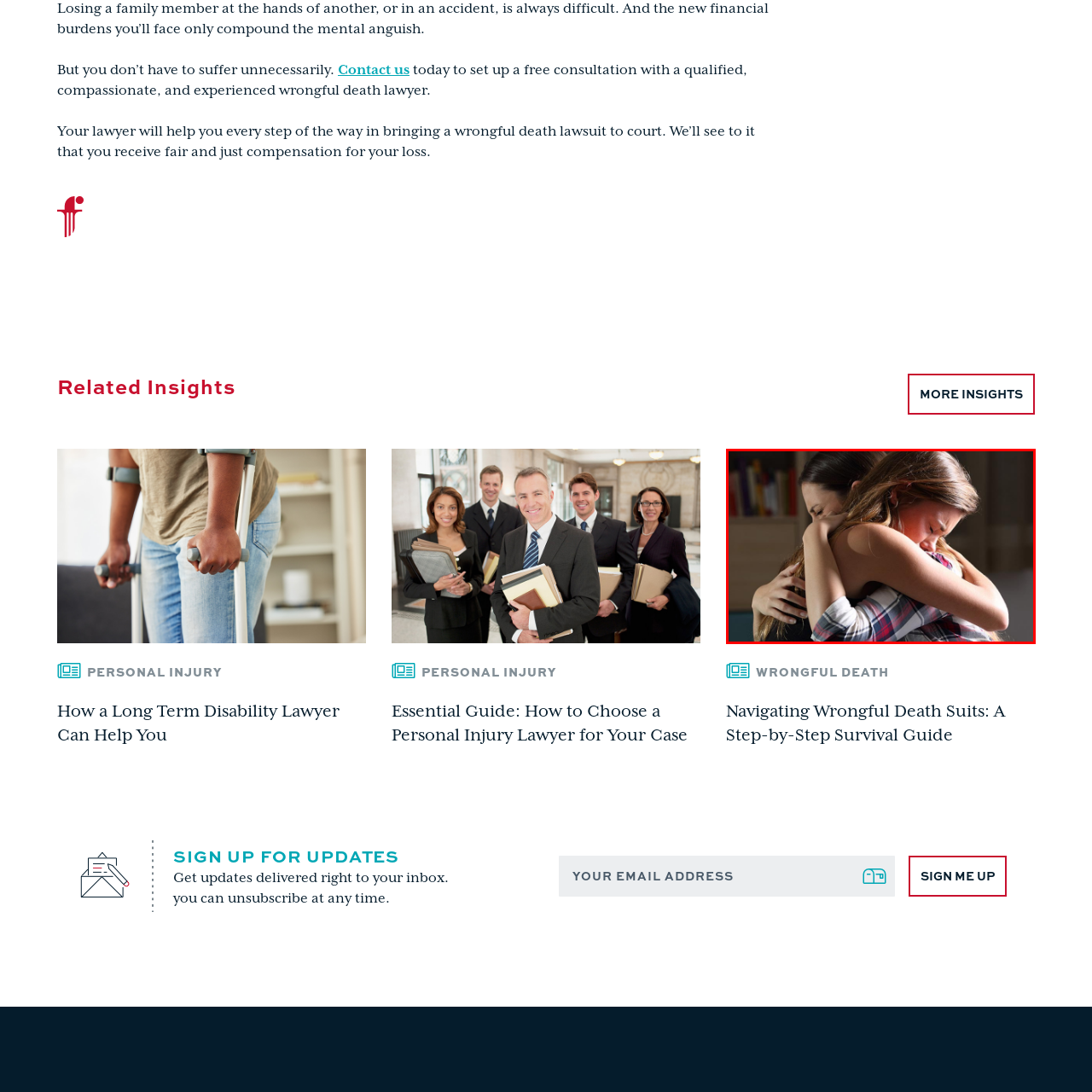Give an in-depth description of the image highlighted with the red boundary.

The image depicts a poignant moment of emotional support, capturing two young women engaged in a heartfelt embrace. Their expressions convey deep empathy, suggesting a shared experience of grief or comfort. The soft lighting highlights the vulnerability of the moment, creating a warm yet somber atmosphere that emphasizes the importance of connection in times of difficulty. This visual serves as a reminder of the strength found in supportive relationships, particularly when navigating challenging life events.